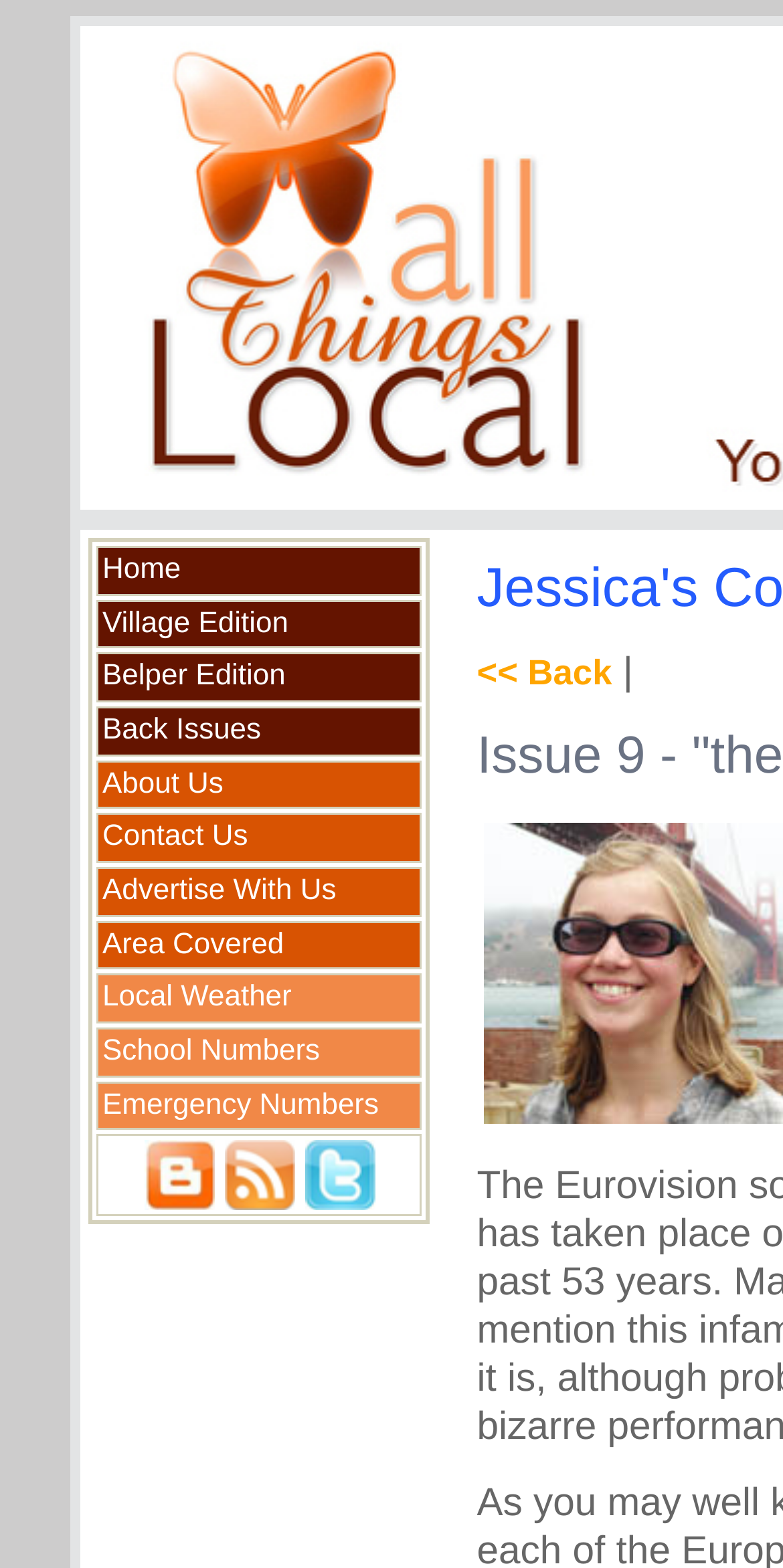Please find the bounding box coordinates of the section that needs to be clicked to achieve this instruction: "Read all things local blog".

[0.183, 0.761, 0.273, 0.776]